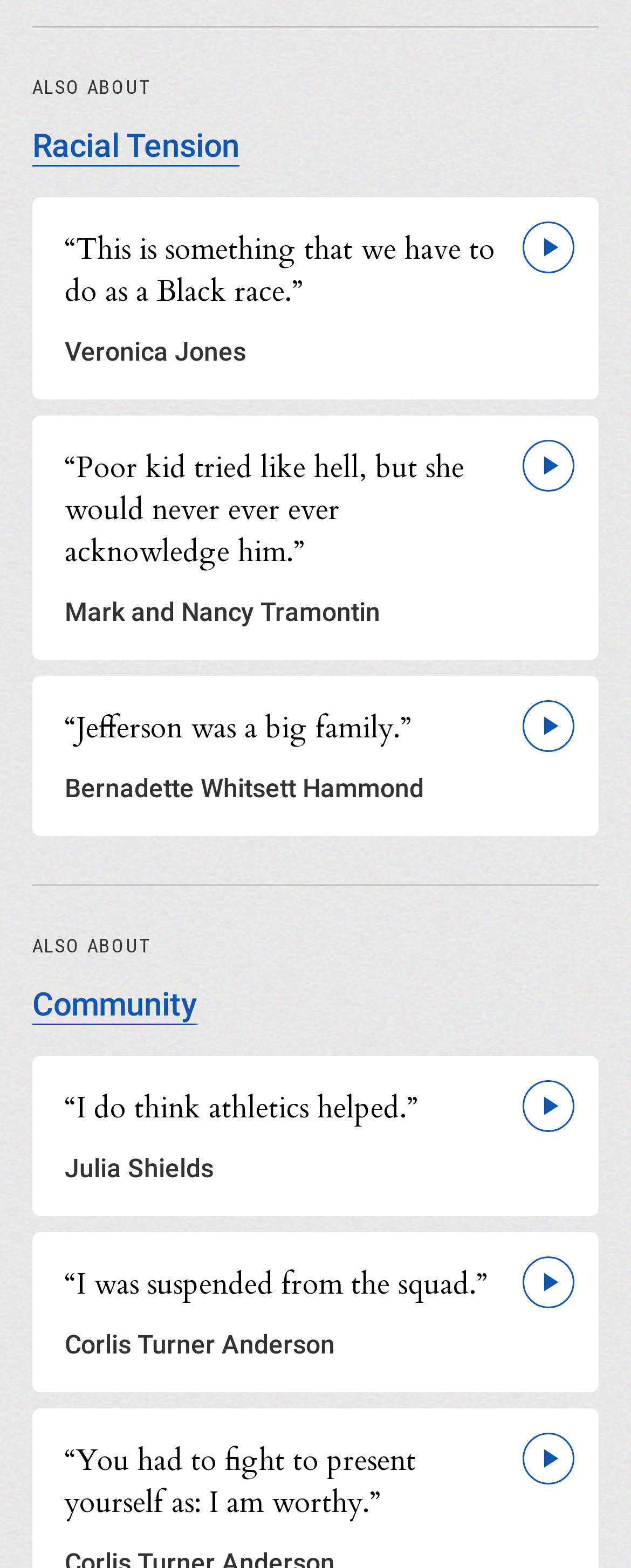Identify the bounding box coordinates for the region of the element that should be clicked to carry out the instruction: "Learn about 'Julia Shields'". The bounding box coordinates should be four float numbers between 0 and 1, i.e., [left, top, right, bottom].

[0.103, 0.736, 0.338, 0.755]